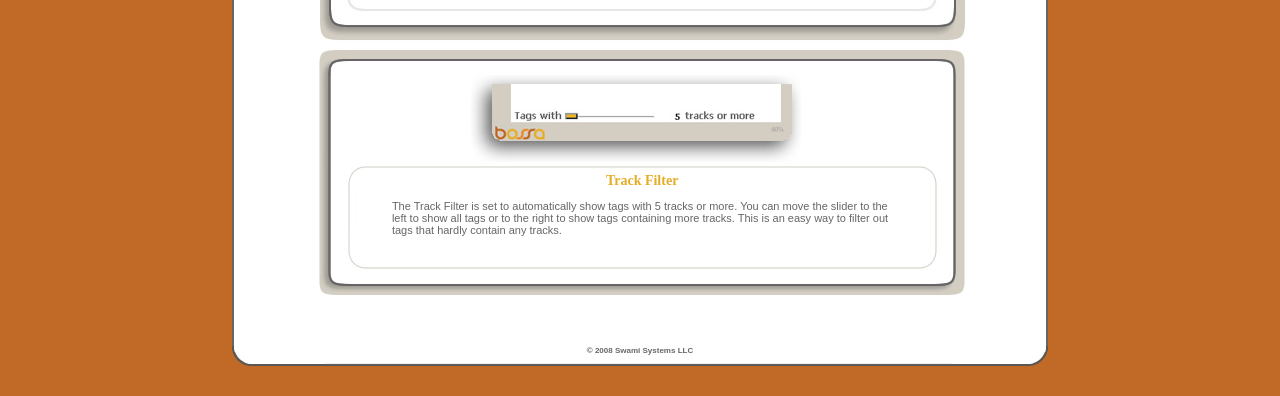Please provide a brief answer to the following inquiry using a single word or phrase:
What can be adjusted to change the tags displayed?

Slider